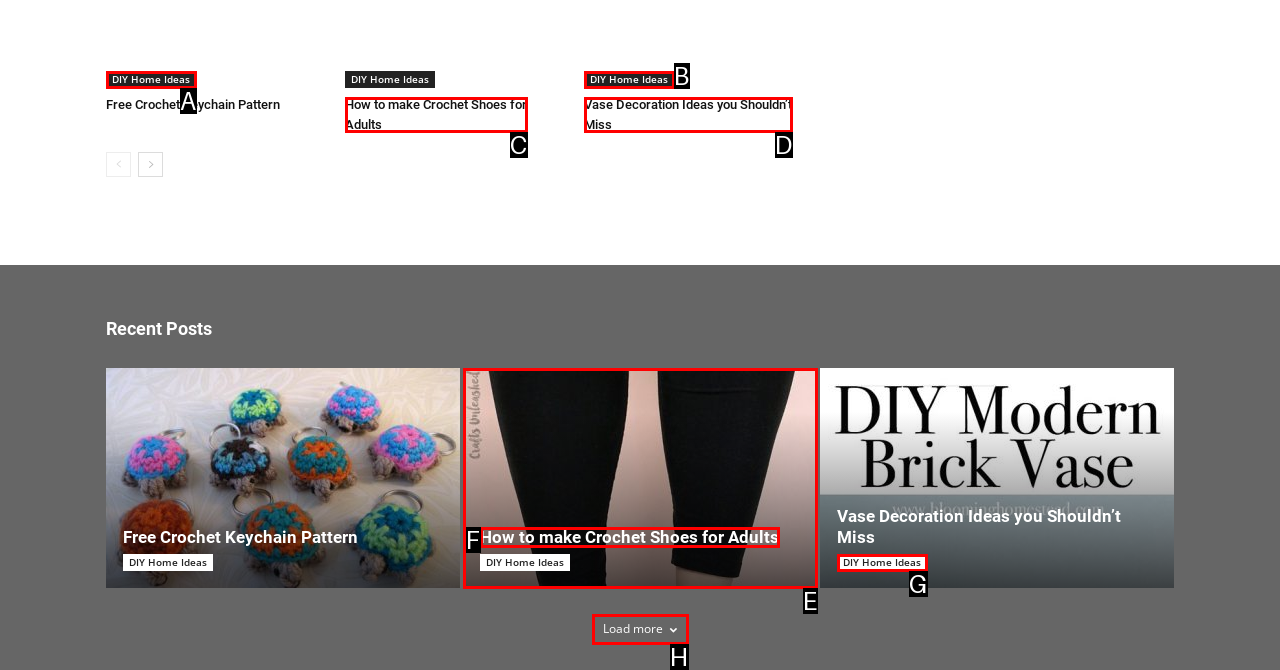From the given choices, determine which HTML element matches the description: DIY Home Ideas. Reply with the appropriate letter.

G